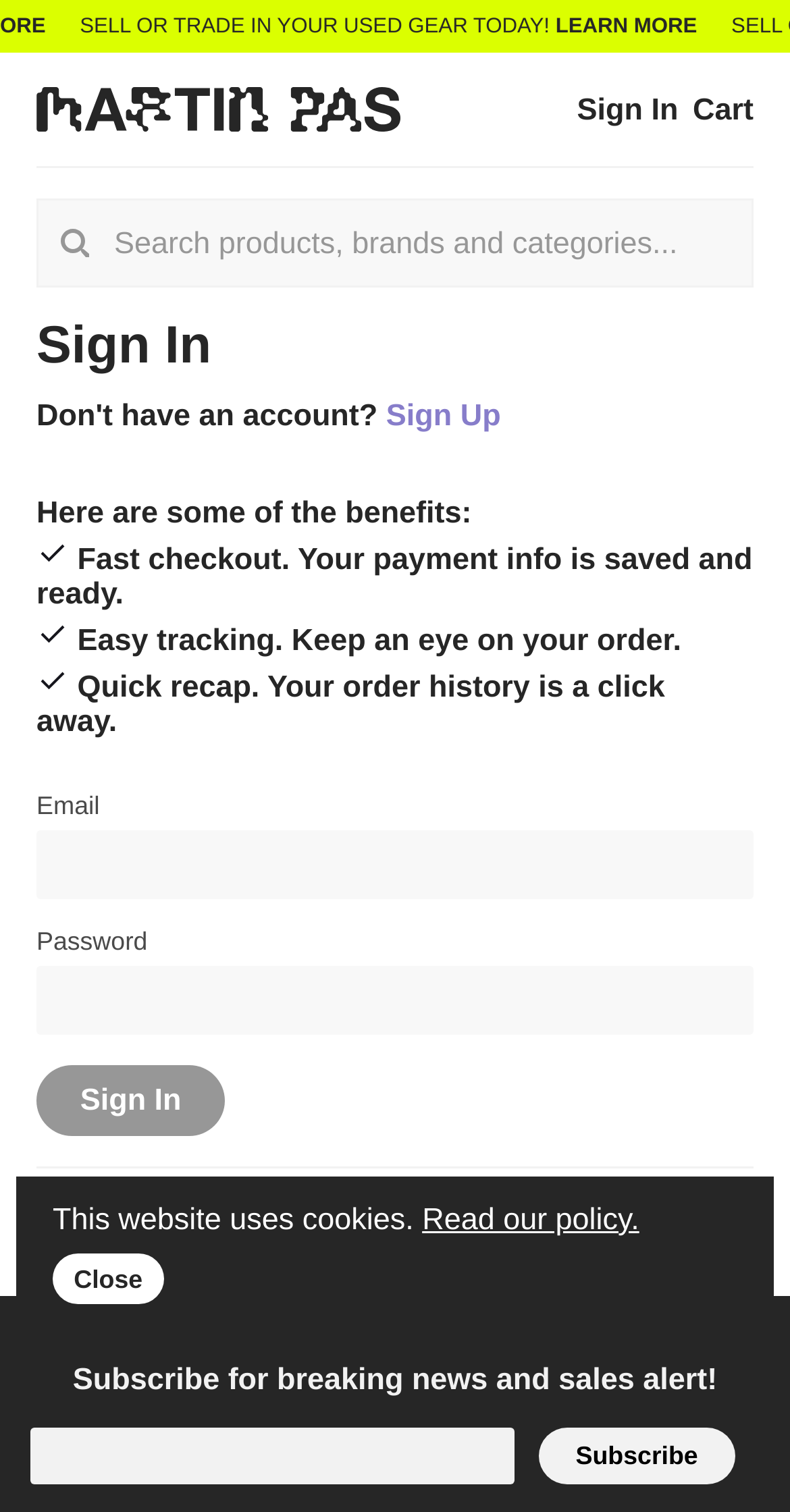Highlight the bounding box coordinates of the region I should click on to meet the following instruction: "Learn more about the store".

[0.616, 0.01, 0.795, 0.025]